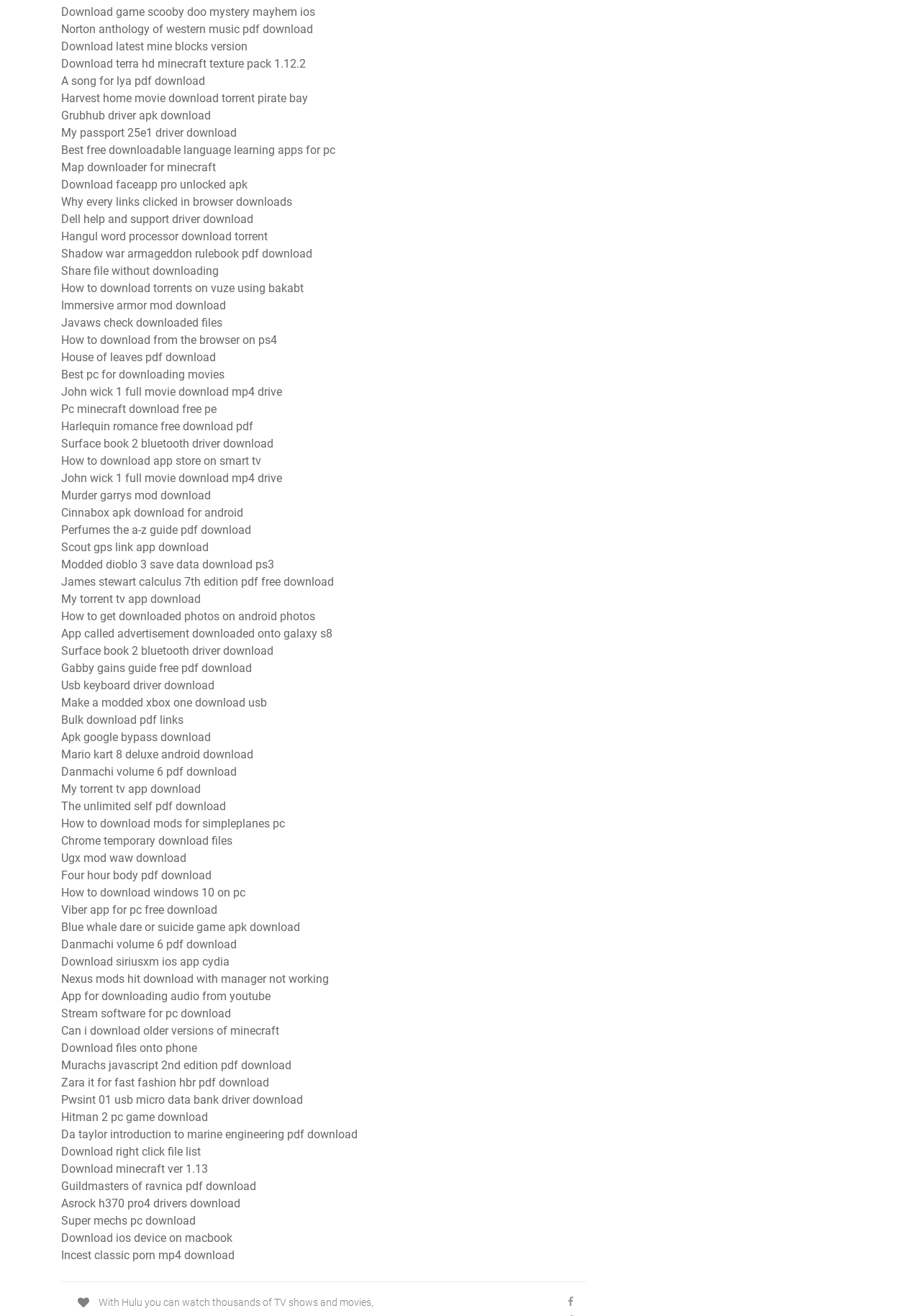Please determine the bounding box coordinates of the clickable area required to carry out the following instruction: "Download latest Mine Blocks version". The coordinates must be four float numbers between 0 and 1, represented as [left, top, right, bottom].

[0.066, 0.03, 0.269, 0.04]